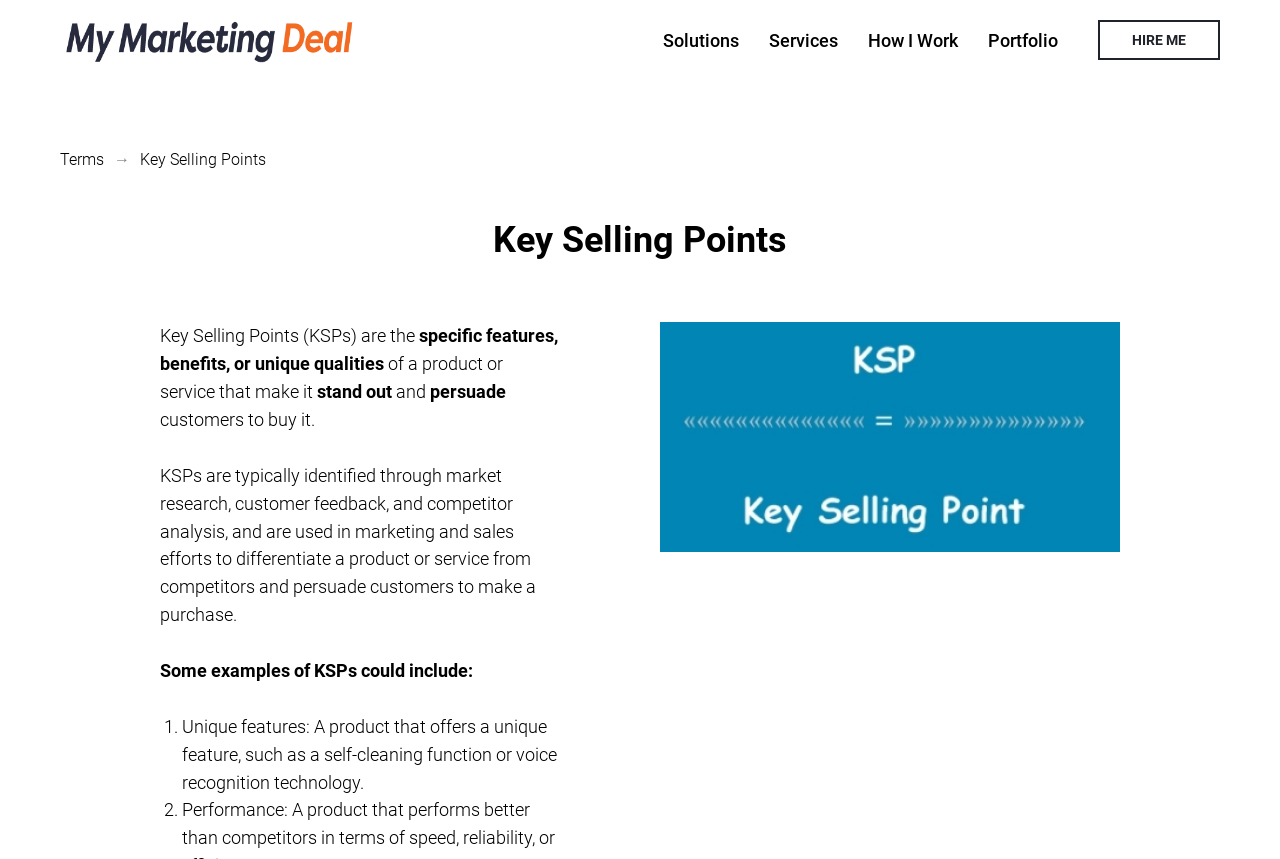What is an example of a unique feature of a product?
Please use the visual content to give a single word or phrase answer.

Self-cleaning function